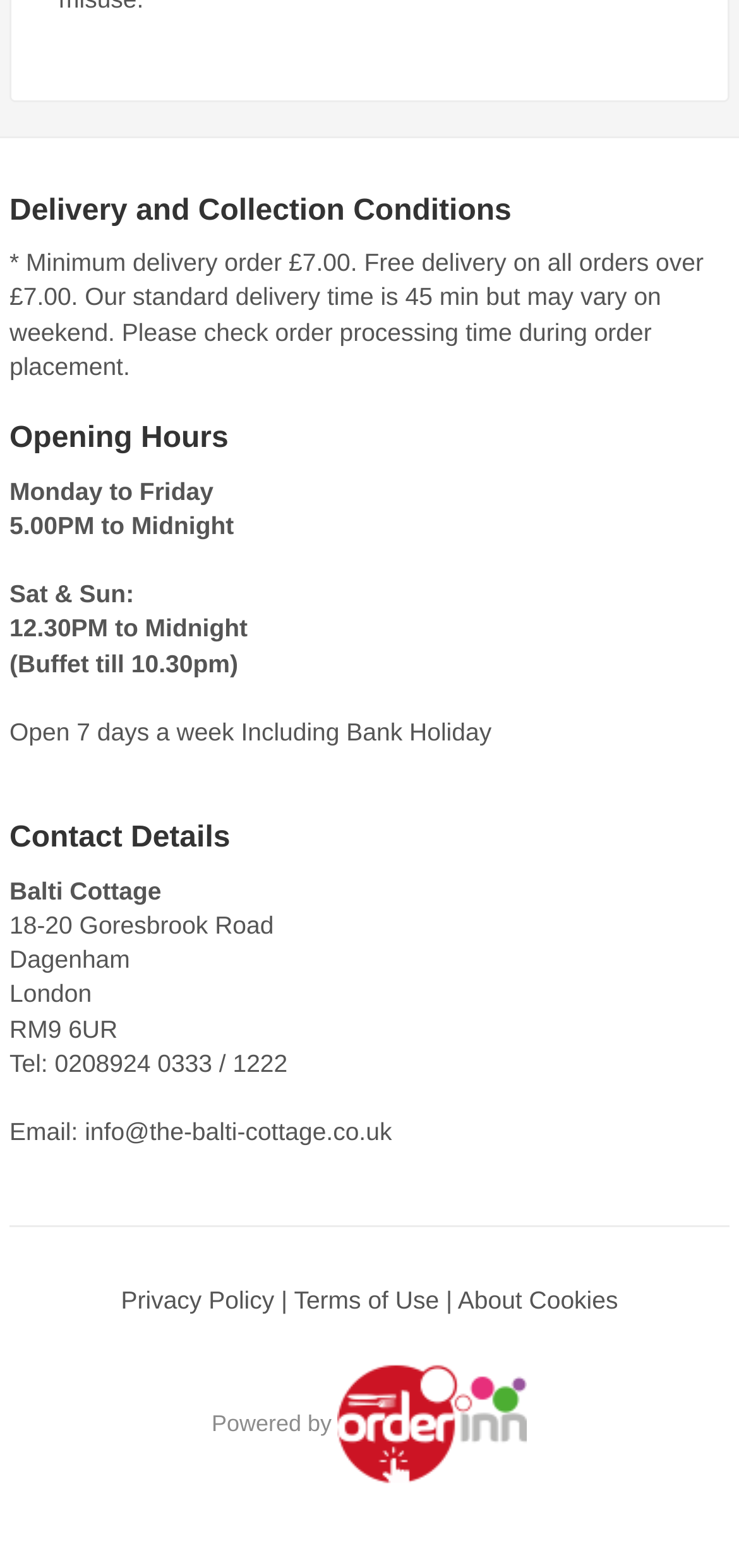Bounding box coordinates are specified in the format (top-left x, top-left y, bottom-right x, bottom-right y). All values are floating point numbers bounded between 0 and 1. Please provide the bounding box coordinate of the region this sentence describes: Terms of Use

[0.398, 0.821, 0.594, 0.839]